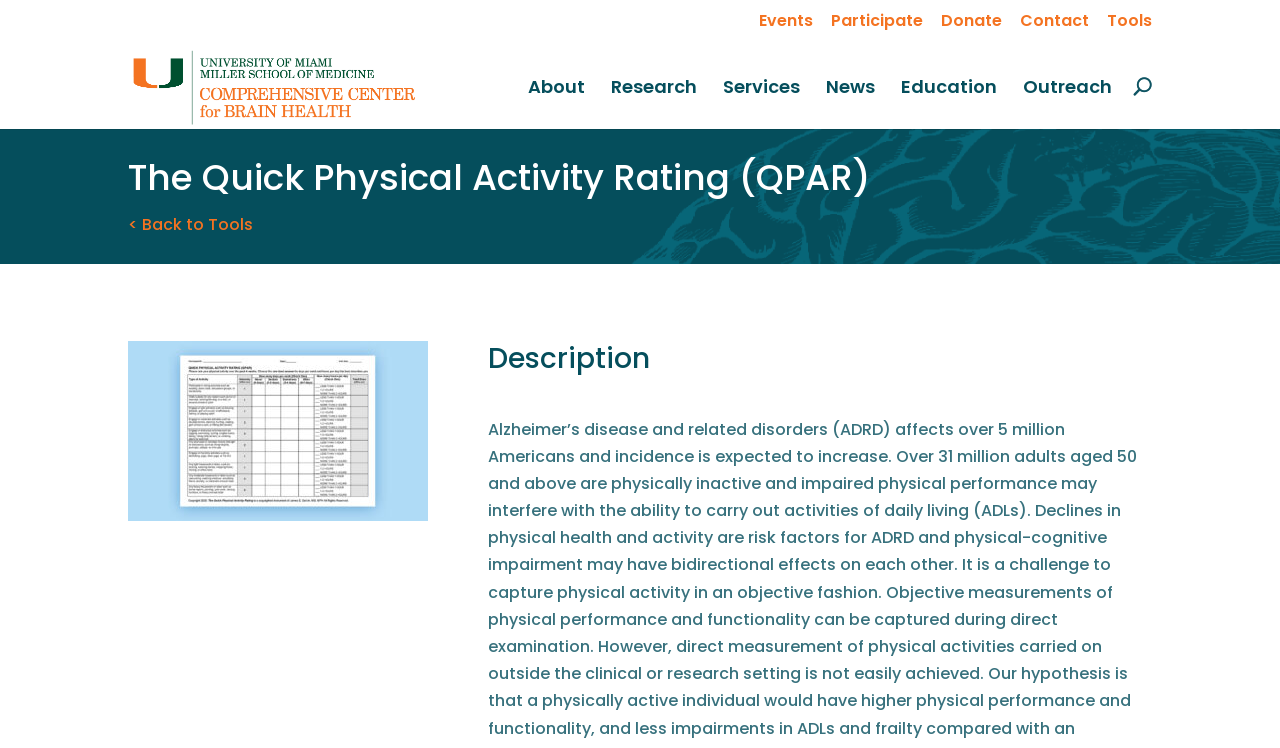Determine the bounding box coordinates of the clickable element necessary to fulfill the instruction: "visit the Comprehensive Center for Brain Health". Provide the coordinates as four float numbers within the 0 to 1 range, i.e., [left, top, right, bottom].

[0.103, 0.099, 0.326, 0.13]